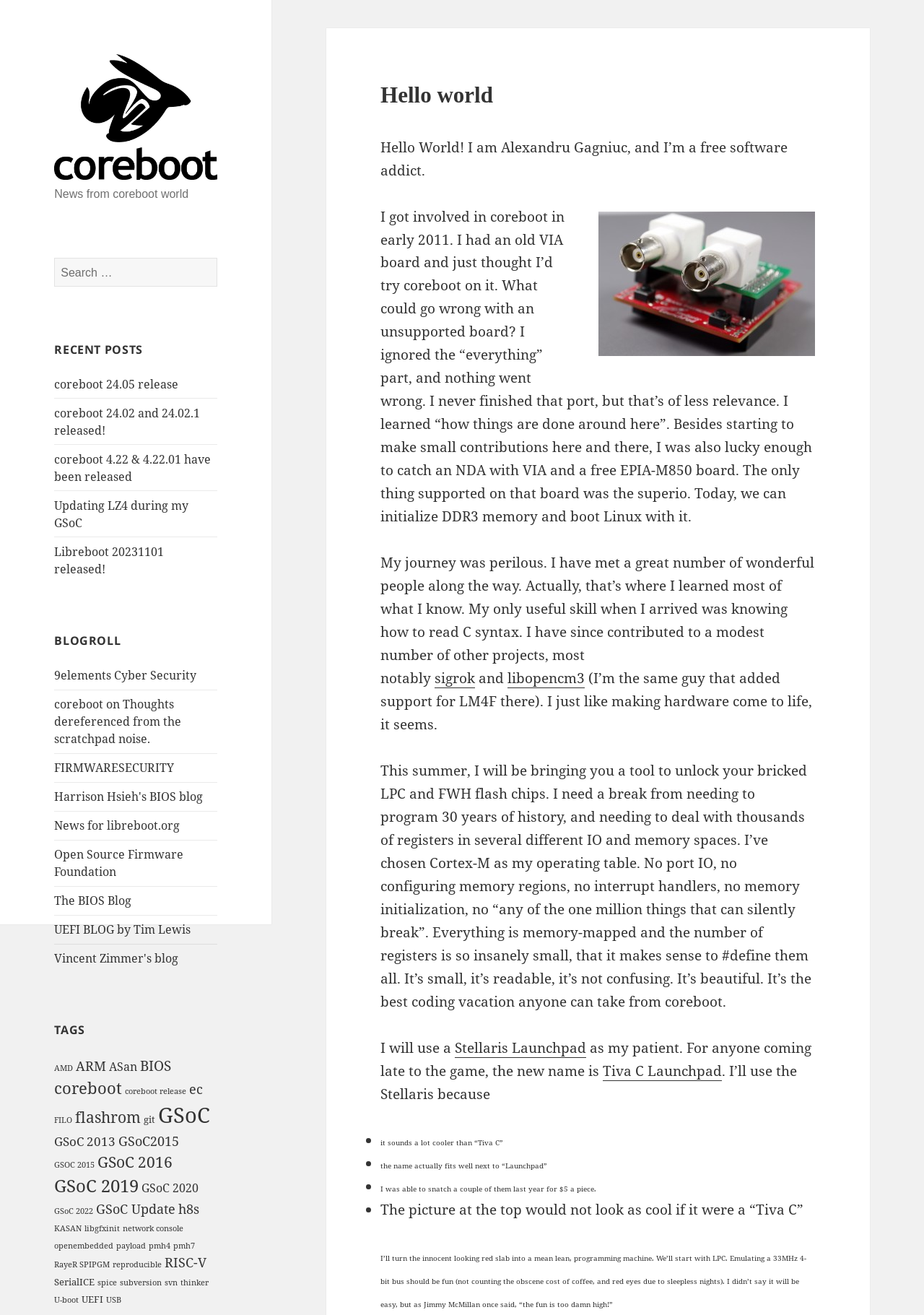Identify the bounding box of the HTML element described as: "coreboot 24.02 and 24.02.1 released!".

[0.059, 0.308, 0.217, 0.333]